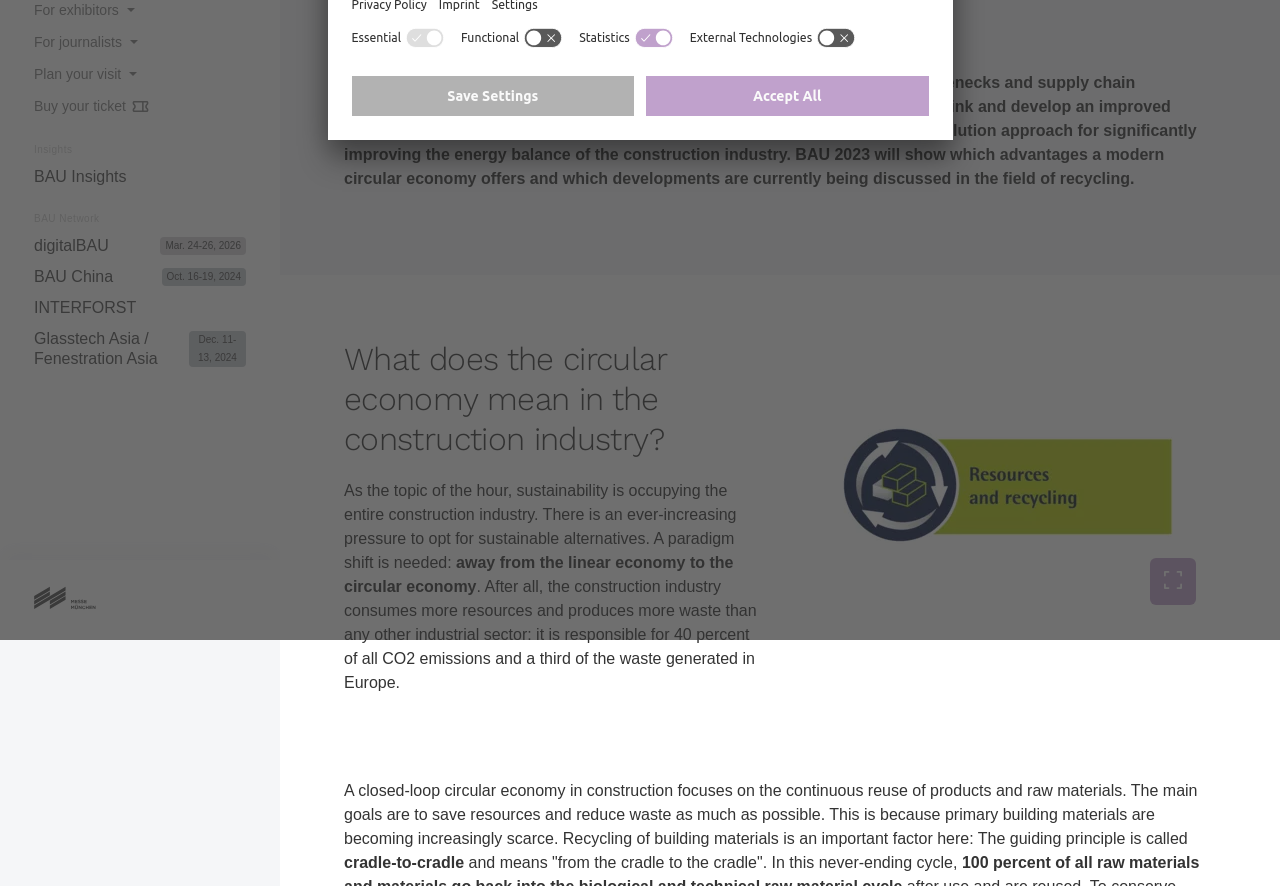Provide the bounding box coordinates of the UI element that matches the description: "Good reasons to exhibit".

[0.0, 0.038, 0.219, 0.074]